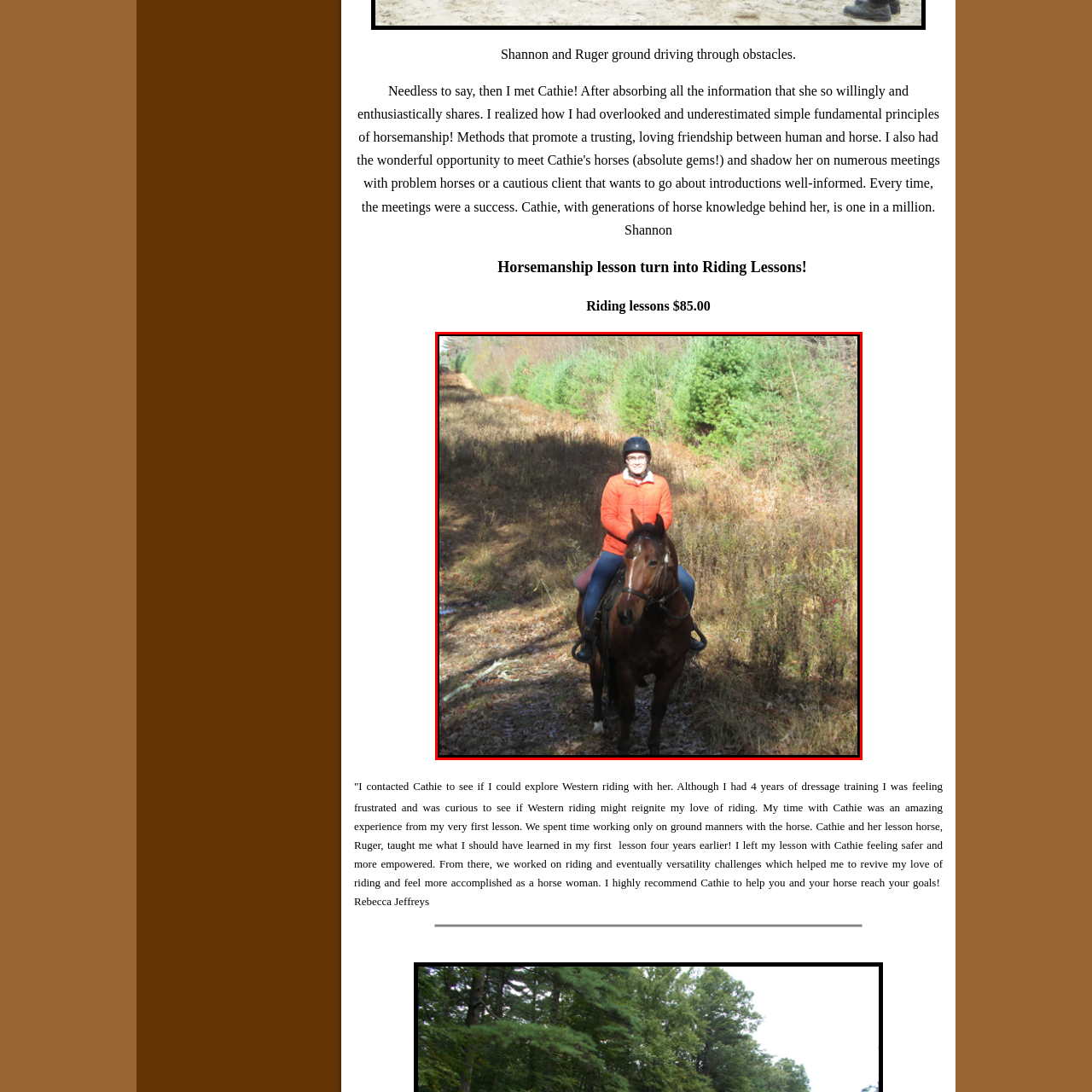Please analyze the image enclosed within the red bounding box and provide a comprehensive answer to the following question based on the image: What is the horse's demeanor?

The horse appears calm and well-groomed, suggesting a sense of tranquility and composure, which is reflected in its steady stance beneath the rider.